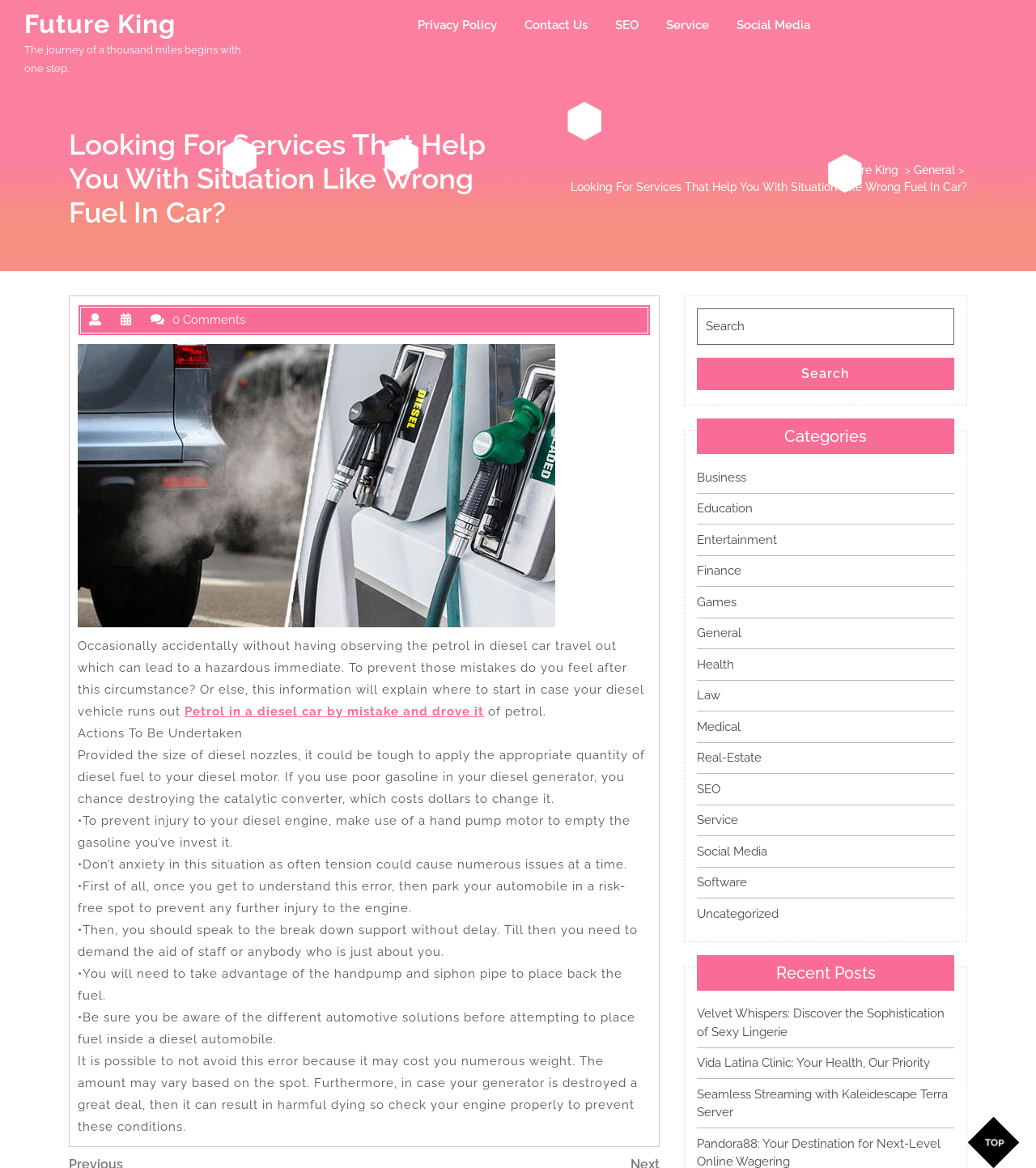Identify the bounding box coordinates for the region to click in order to carry out this instruction: "Click on the 'Recent Posts' heading". Provide the coordinates using four float numbers between 0 and 1, formatted as [left, top, right, bottom].

[0.673, 0.818, 0.921, 0.848]